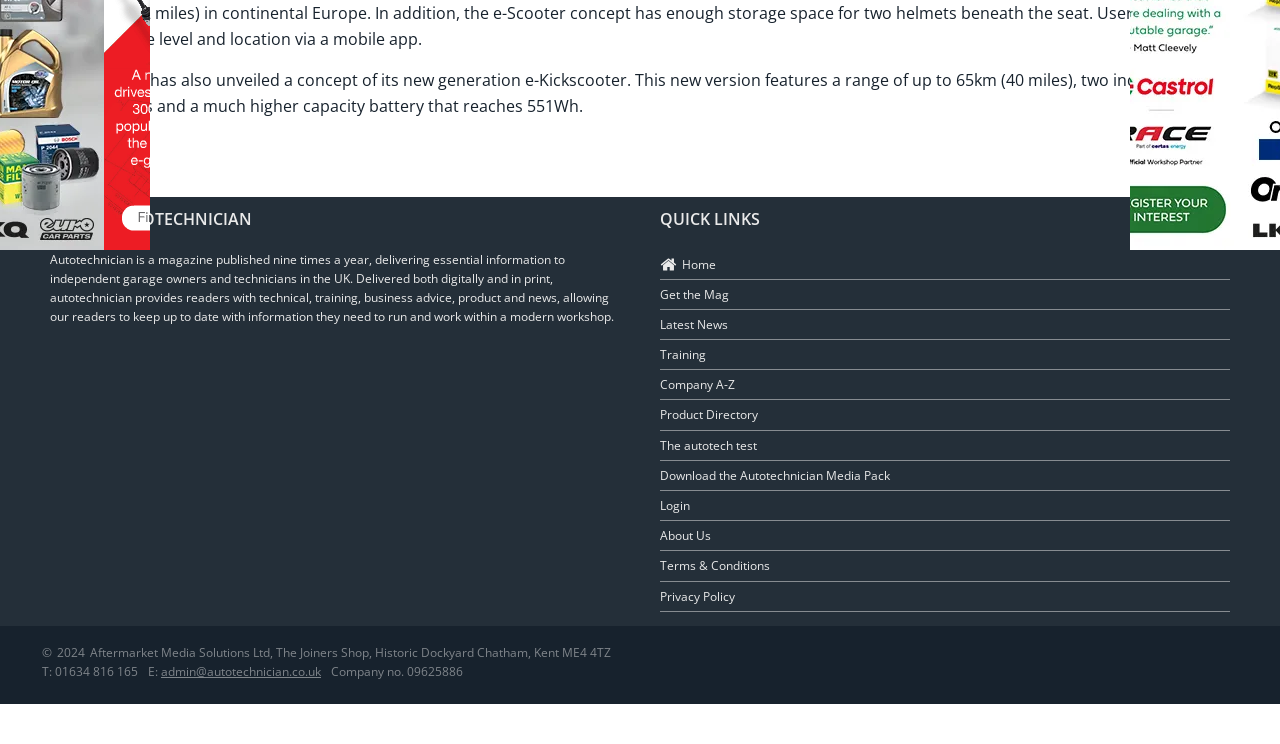Identify the bounding box of the UI element described as follows: "Download the Autotechnician Media Pack". Provide the coordinates as four float numbers in the range of 0 to 1 [left, top, right, bottom].

[0.516, 0.619, 0.695, 0.659]